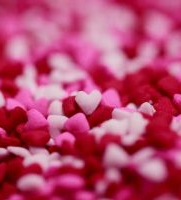Provide a thorough and detailed caption for the image.

The image features a vibrant scattering of heart-shaped candies in various shades, including pink, white, and red, creating a playful and festive atmosphere. This colorful assortment not only symbolizes love and affection but is also perfect for celebrating occasions like Valentine's Day. The assortment of colors and shapes invites viewers to indulge in a sense of whimsy, making it a delightful visual representation of romance and sweet sentiments. Such decorations can enhance the festive spirit, providing a charming and decorative touch to any Valentine's celebration.